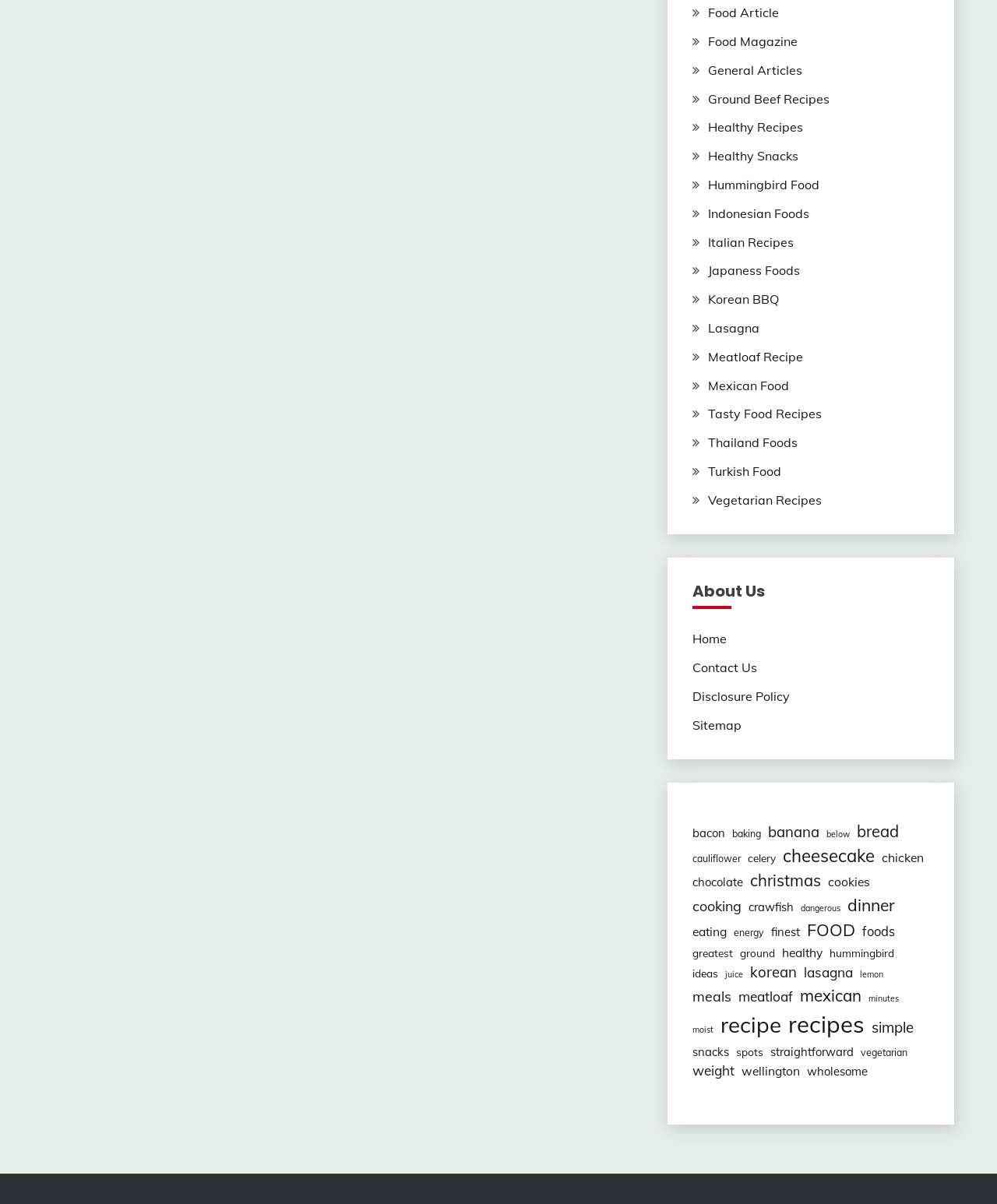Provide a one-word or short-phrase answer to the question:
How many items are under 'cheesecake'?

19